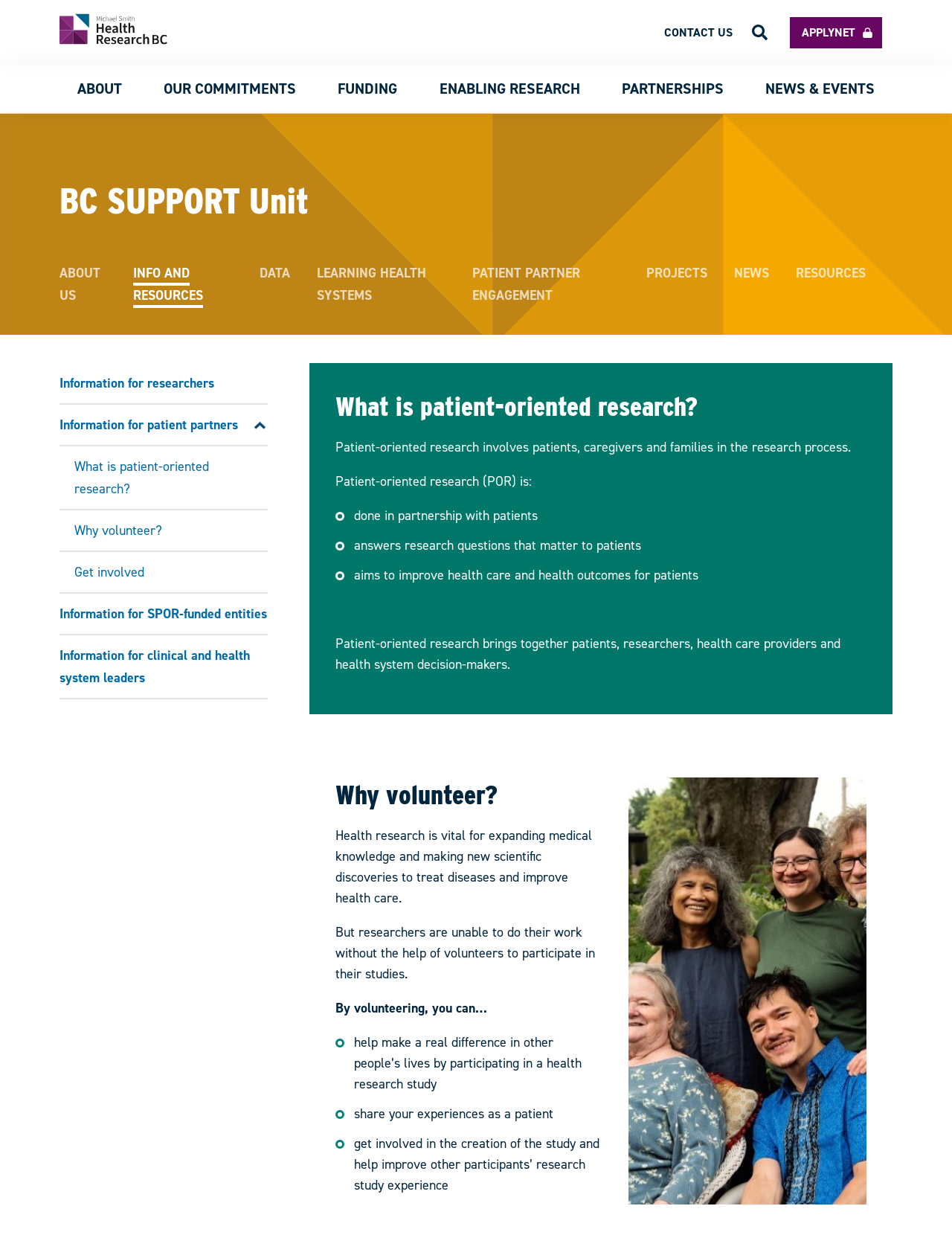From the webpage screenshot, identify the region described by Information for SPOR-funded entities. Provide the bounding box coordinates as (top-left x, top-left y, bottom-right x, bottom-right y), with each value being a floating point number between 0 and 1.

[0.062, 0.481, 0.281, 0.514]